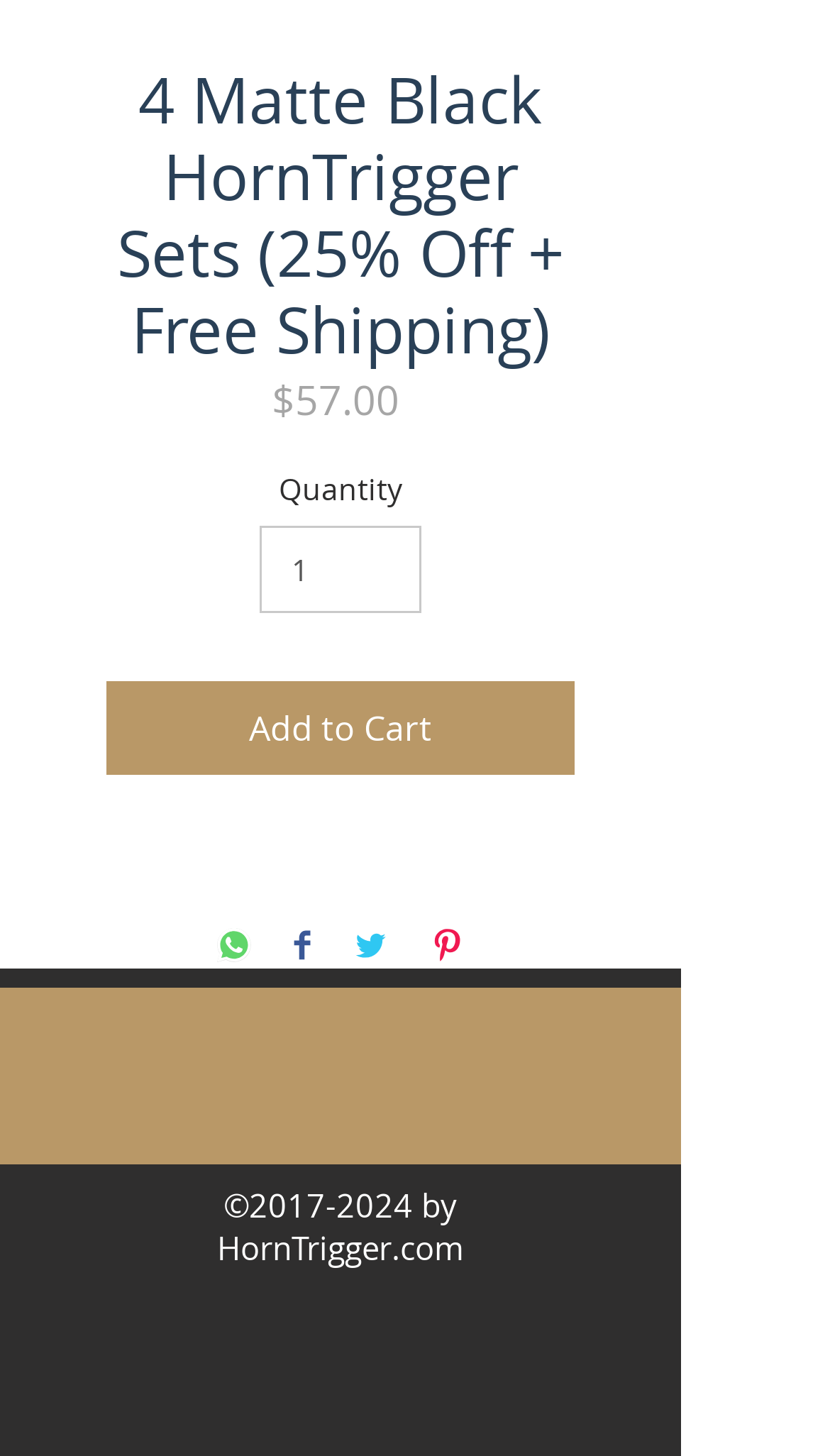Answer this question using a single word or a brief phrase:
What is the minimum quantity that can be ordered?

1